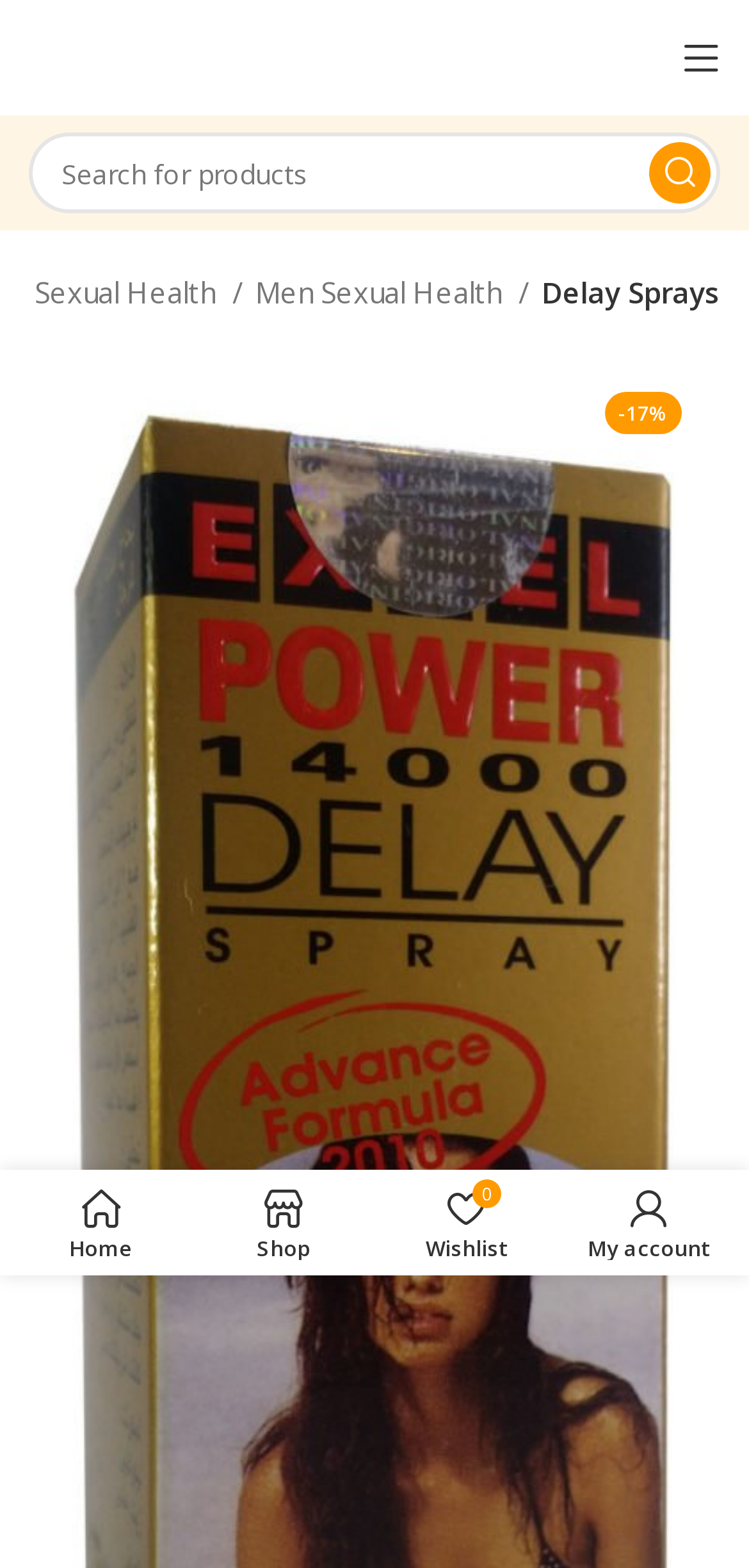What is the discount percentage on Excel Power 14000 Delay Spray?
Can you give a detailed and elaborate answer to the question?

I found the discount percentage by looking at the StaticText element that says '-17%' which is located near the product name 'Excel Power 14000 Delay Spray 45 ML'.